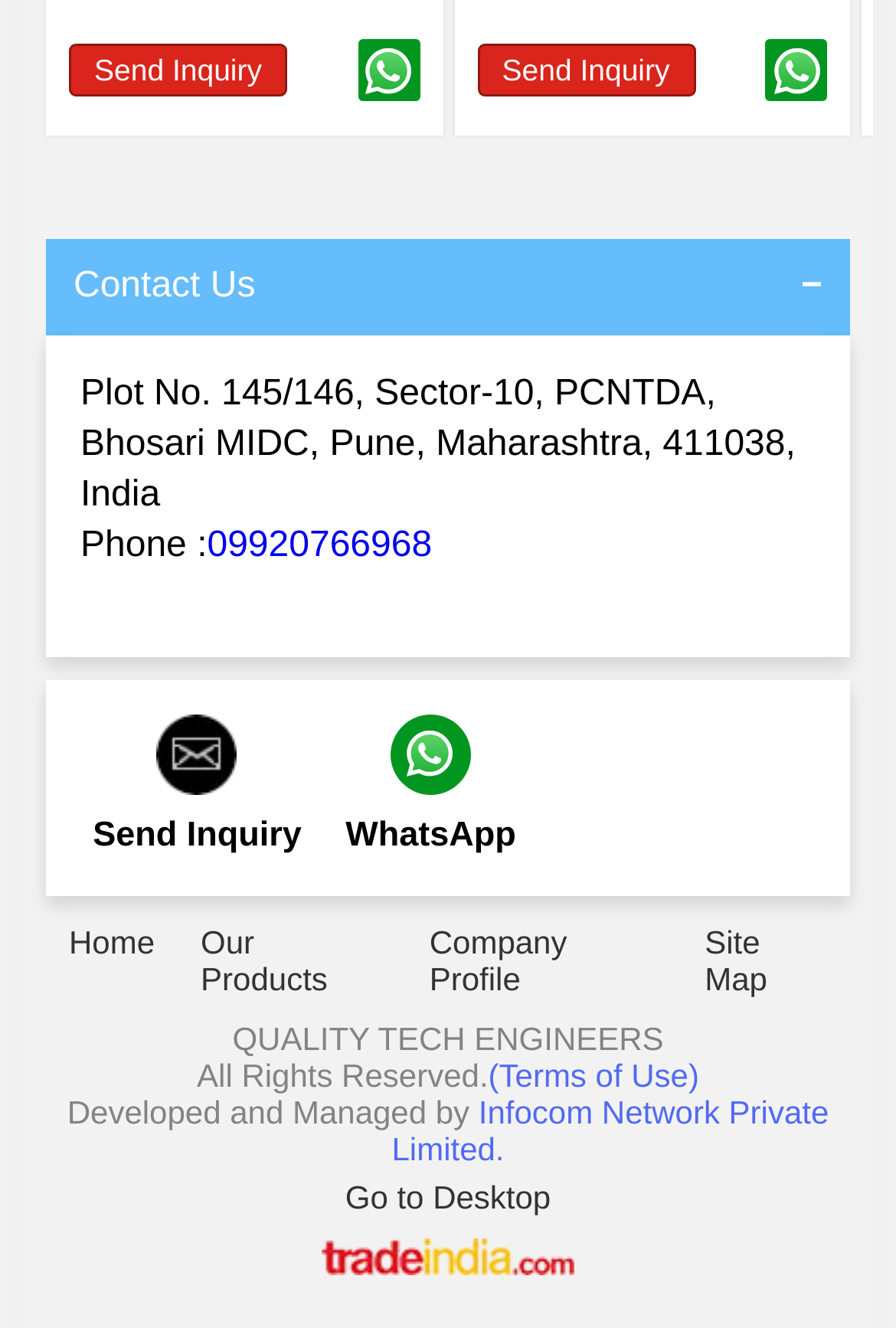Identify the bounding box coordinates for the UI element mentioned here: "09920766968". Provide the coordinates as four float values between 0 and 1, i.e., [left, top, right, bottom].

[0.231, 0.396, 0.482, 0.426]